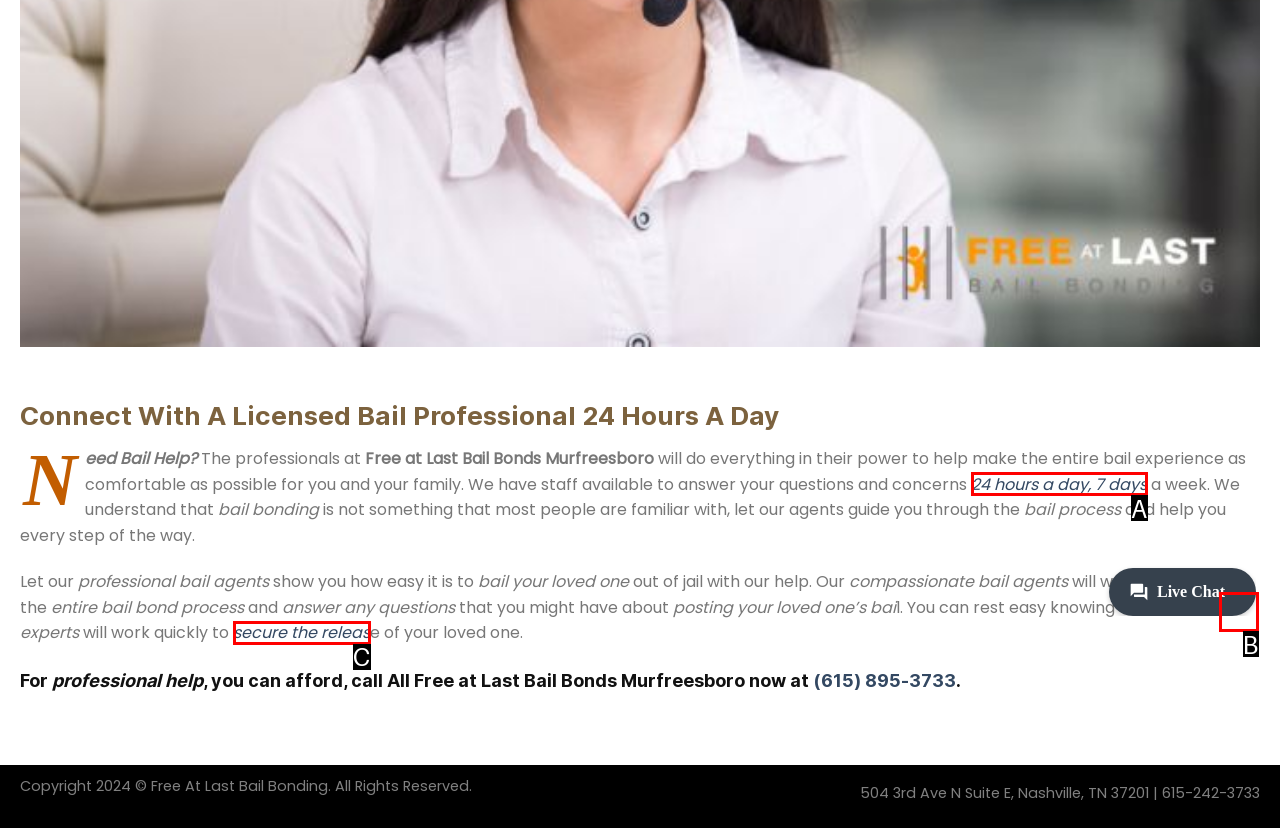Identify the letter of the option that best matches the following description: secure the releas. Respond with the letter directly.

C